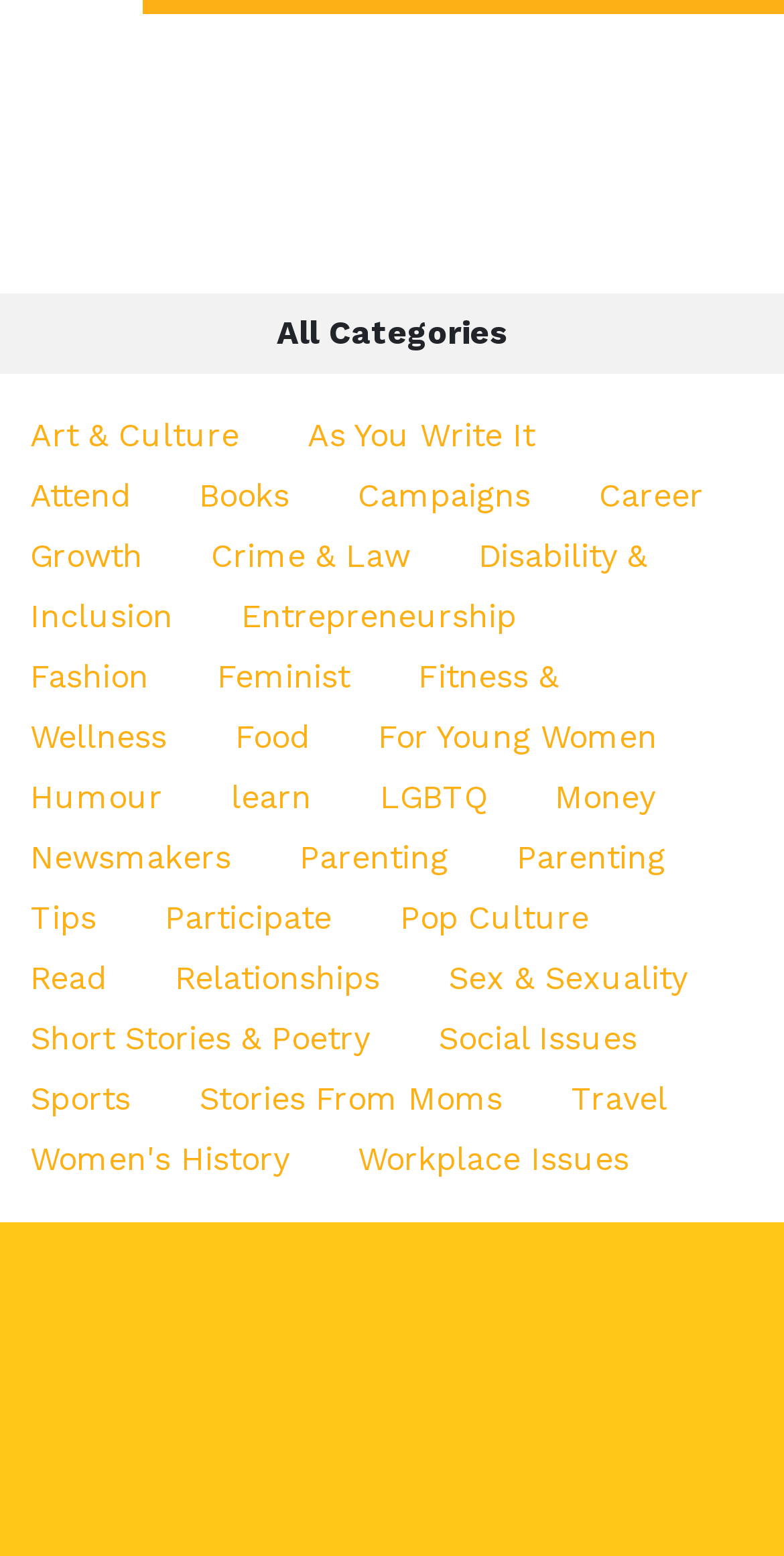Based on the image, please respond to the question with as much detail as possible:
What is the last link listed under the main category?

The last link listed under the main category is 'Women's History', which is indicated by the link element with OCR text 'Women's History' and bounding box coordinates [0.038, 0.733, 0.446, 0.758].